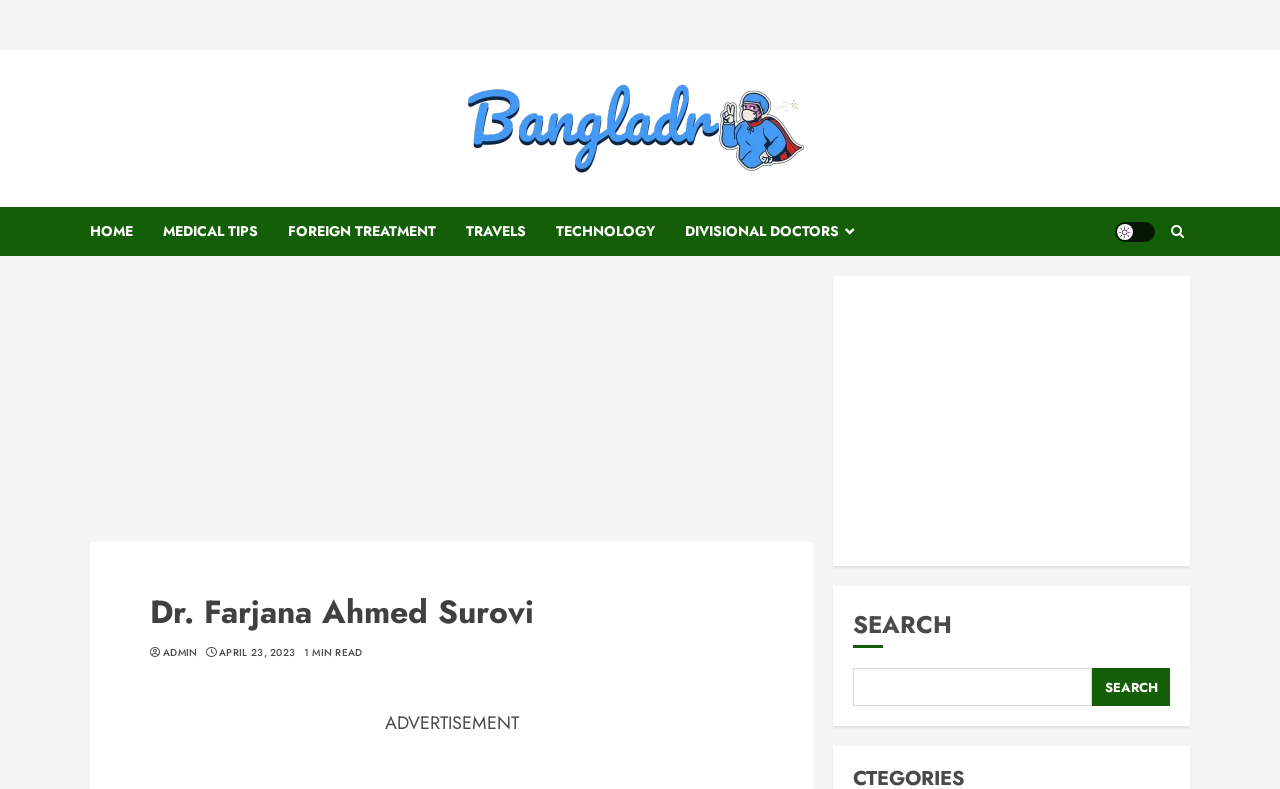Determine the bounding box coordinates of the section to be clicked to follow the instruction: "Click on 'About Us'". The coordinates should be given as four float numbers between 0 and 1, formatted as [left, top, right, bottom].

None